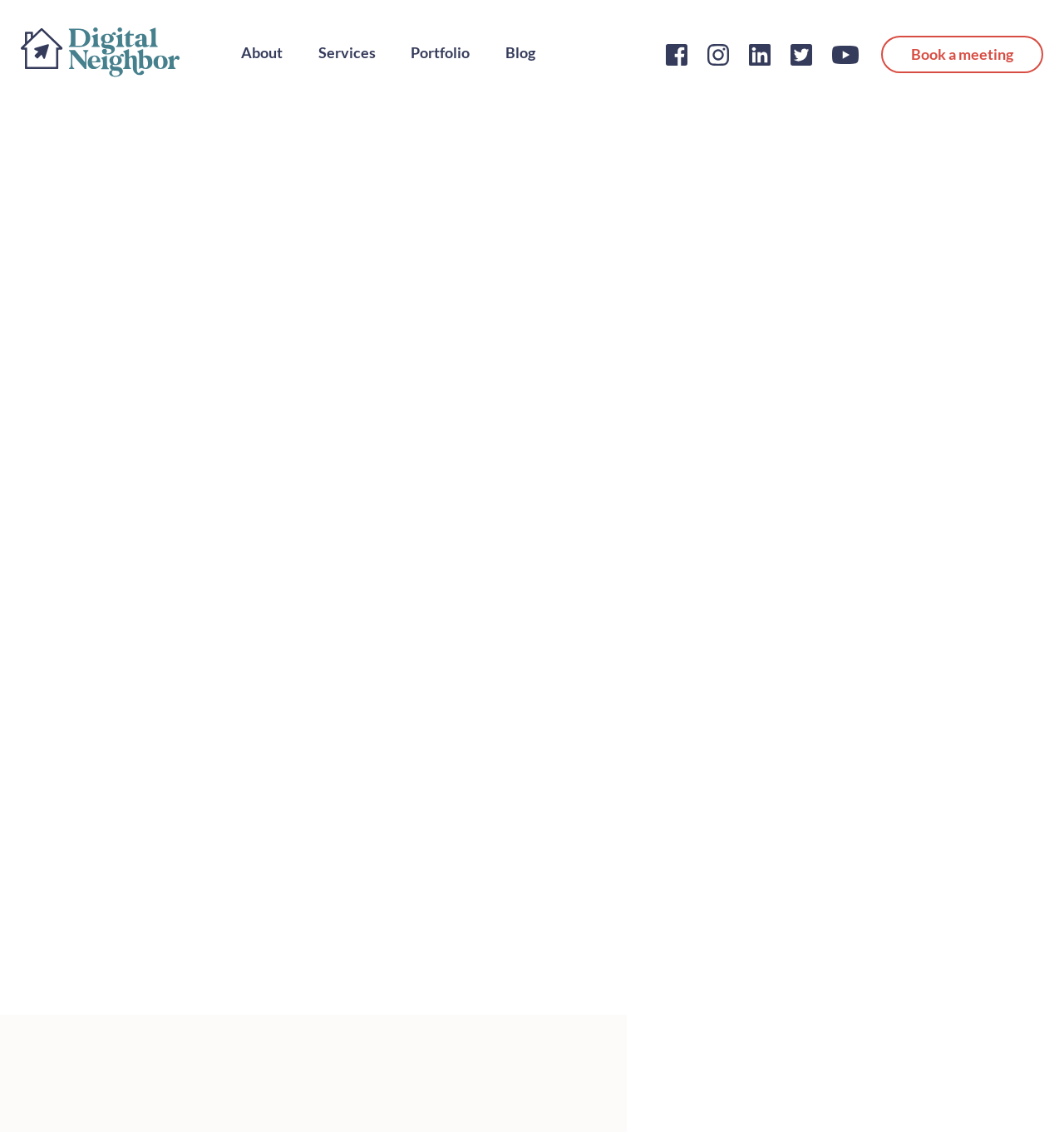Locate the bounding box coordinates of the area that needs to be clicked to fulfill the following instruction: "Click on the '1.5 billion websites' link". The coordinates should be in the format of four float numbers between 0 and 1, namely [left, top, right, bottom].

[0.243, 0.891, 0.378, 0.909]